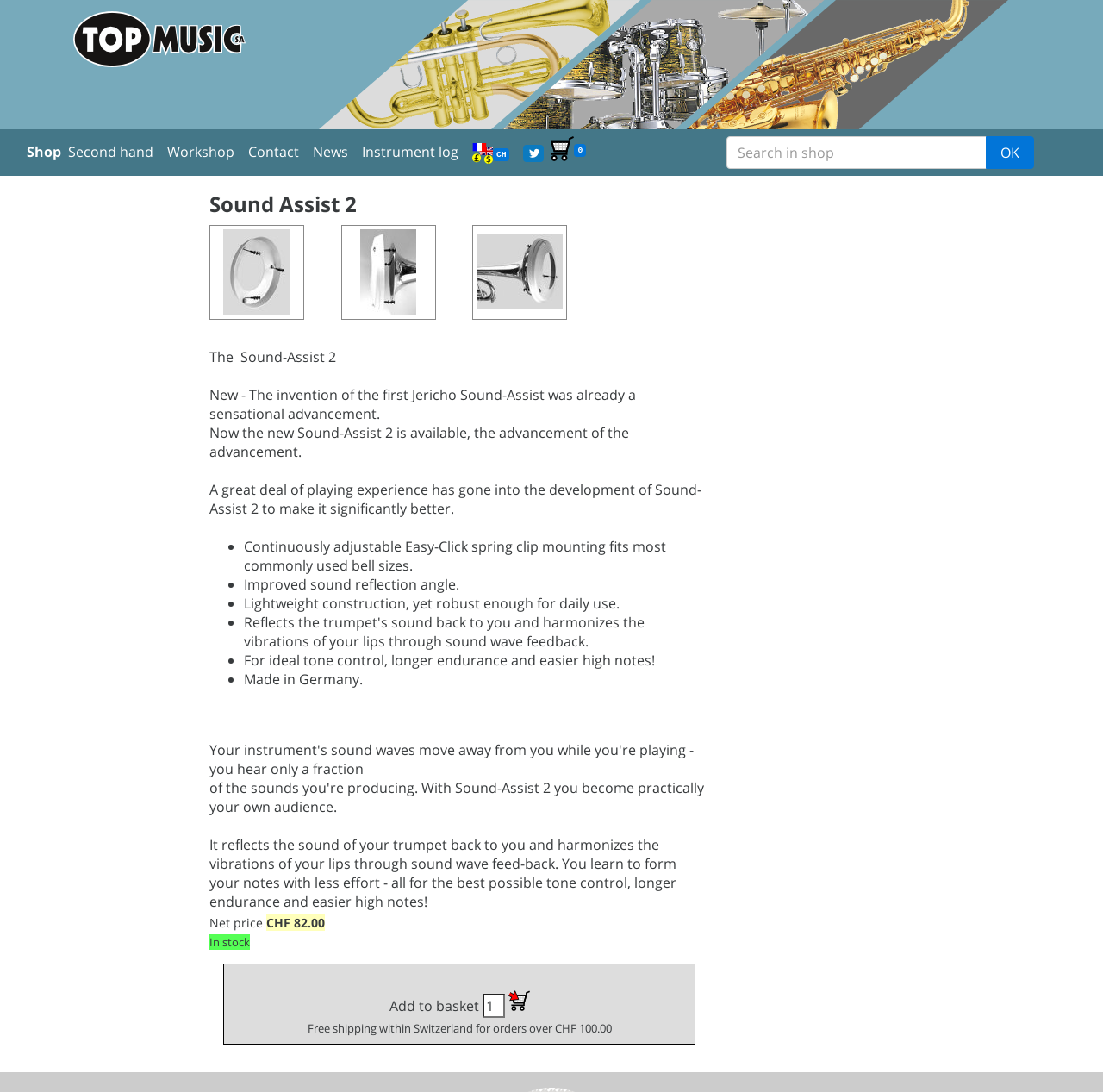Locate the UI element described by parent_node: Add to basket in the provided webpage screenshot. Return the bounding box coordinates in the format (top-left x, top-left y, bottom-right x, bottom-right y), ensuring all values are between 0 and 1.

[0.461, 0.907, 0.48, 0.926]